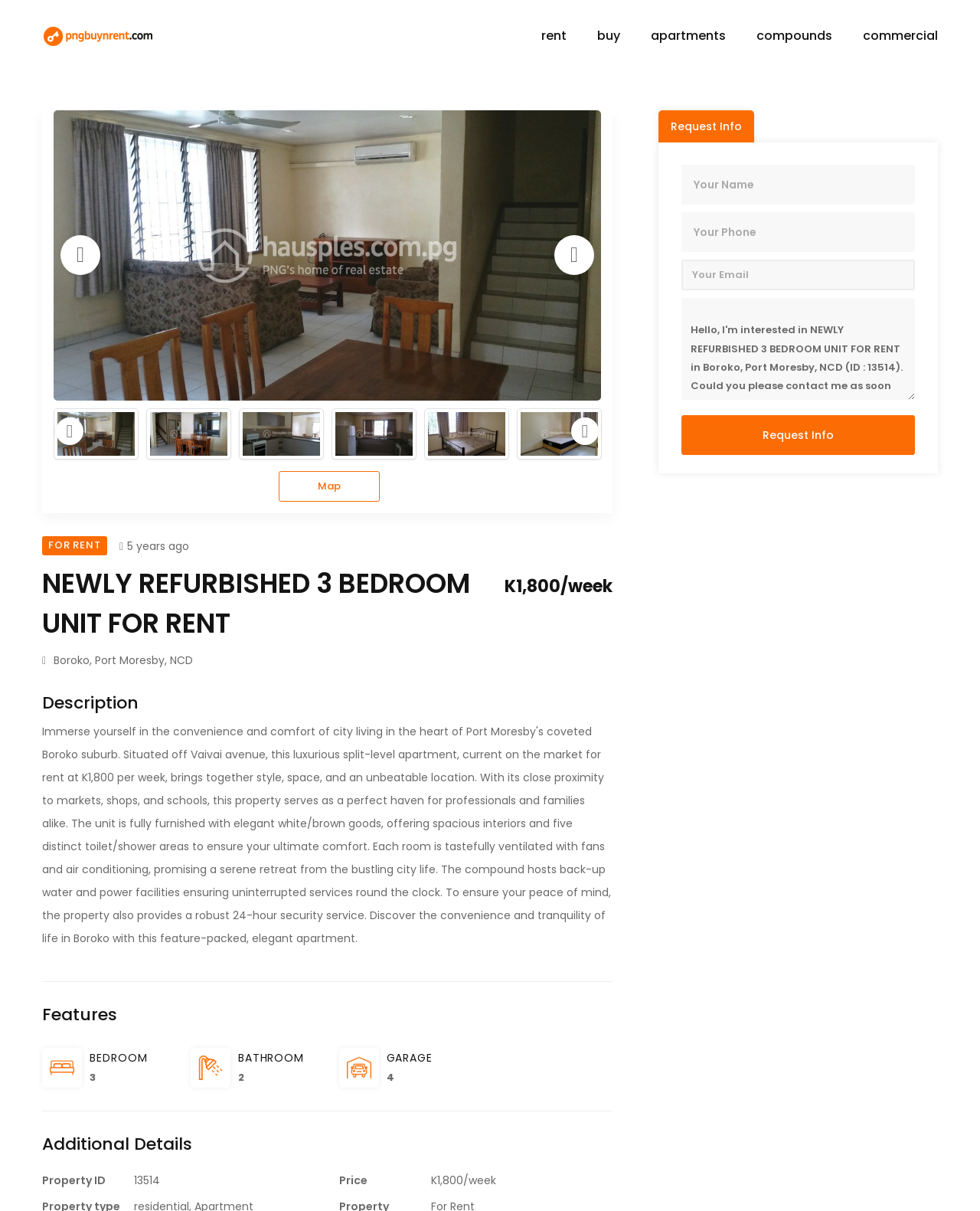Give a complete and precise description of the webpage's appearance.

This webpage is about an apartment for rent in Boroko, Port Moresby, NCD. At the top left, there is a logo of Ray White, a real estate company. Below the logo, there are five links: 'rent', 'buy', 'apartments', 'compounds', and 'commercial'. 

On the right side of the page, there is a gallery of images showcasing the apartment, with navigation buttons 'Previous' and 'Next' to browse through the images. 

Below the gallery, there is a brief description of the apartment, including its location, price, and features. The features are listed with icons, including 3 bedrooms, 2 bathrooms, and 4 garage spaces. 

Further down, there are additional details about the property, including its ID and price. 

On the right side of the page, there is a tab list with a single tab 'Request Info'. When selected, it opens a tab panel with a form to request more information about the property. The form includes fields for the user's name, phone number, social ID, and a message. There is a 'Request Info' button at the bottom of the form. 

At the bottom right of the page, there is a social media link.